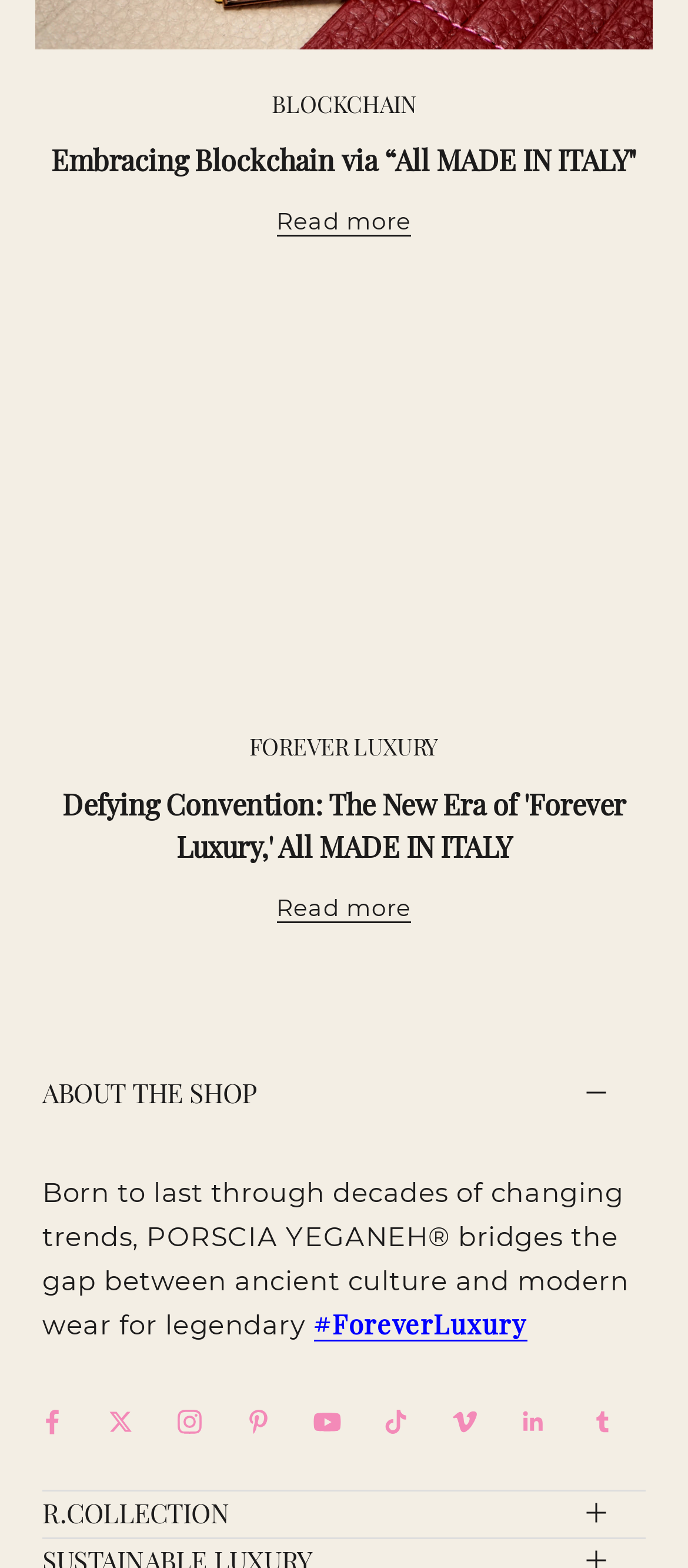Provide a one-word or brief phrase answer to the question:
What is the brand name of the luxury handbag?

PORSCIA YEGANEH